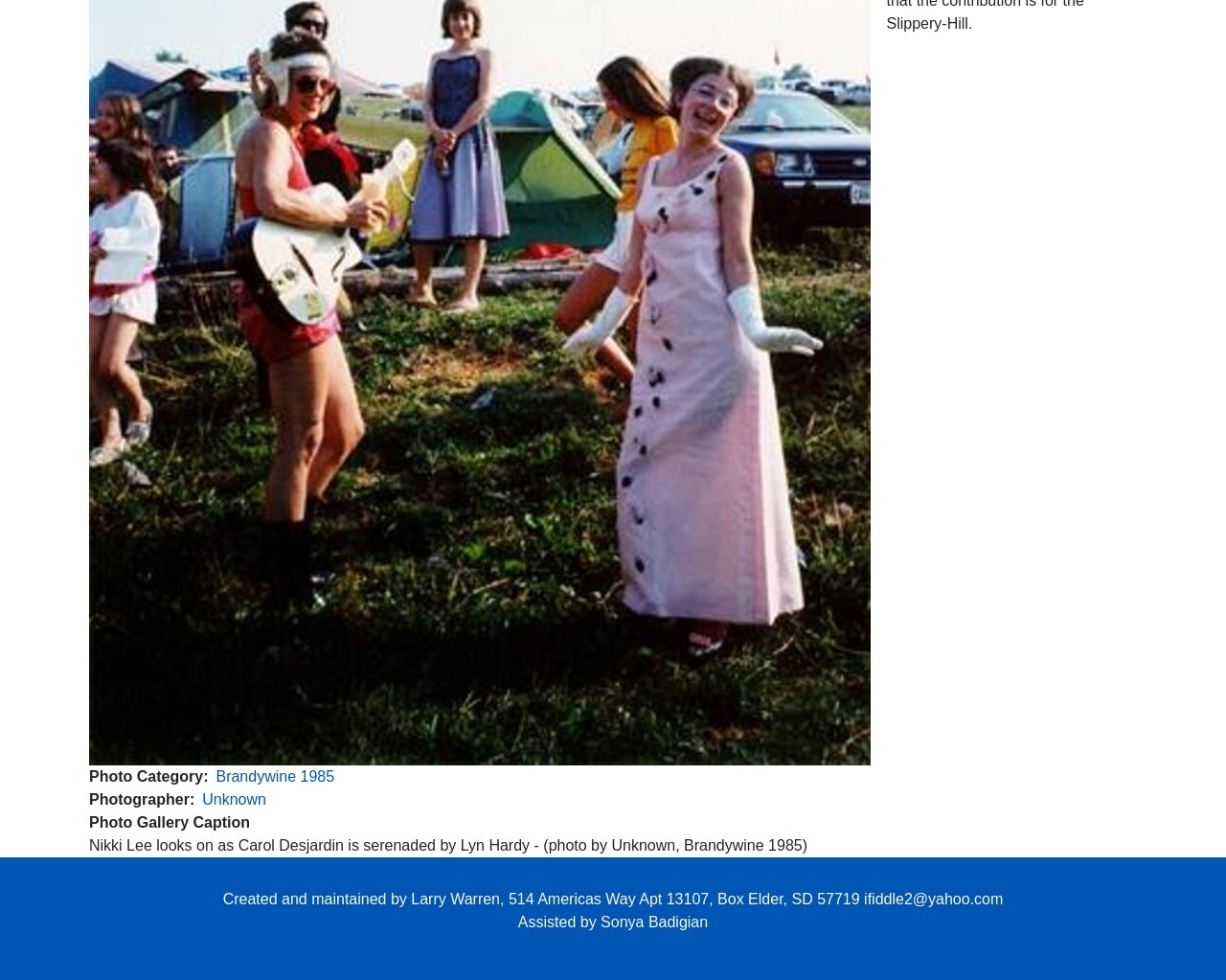Extract the bounding box coordinates for the described element: "Sonya Badigian". The coordinates should be represented as four float numbers between 0 and 1: [left, top, right, bottom].

[0.49, 0.933, 0.577, 0.949]